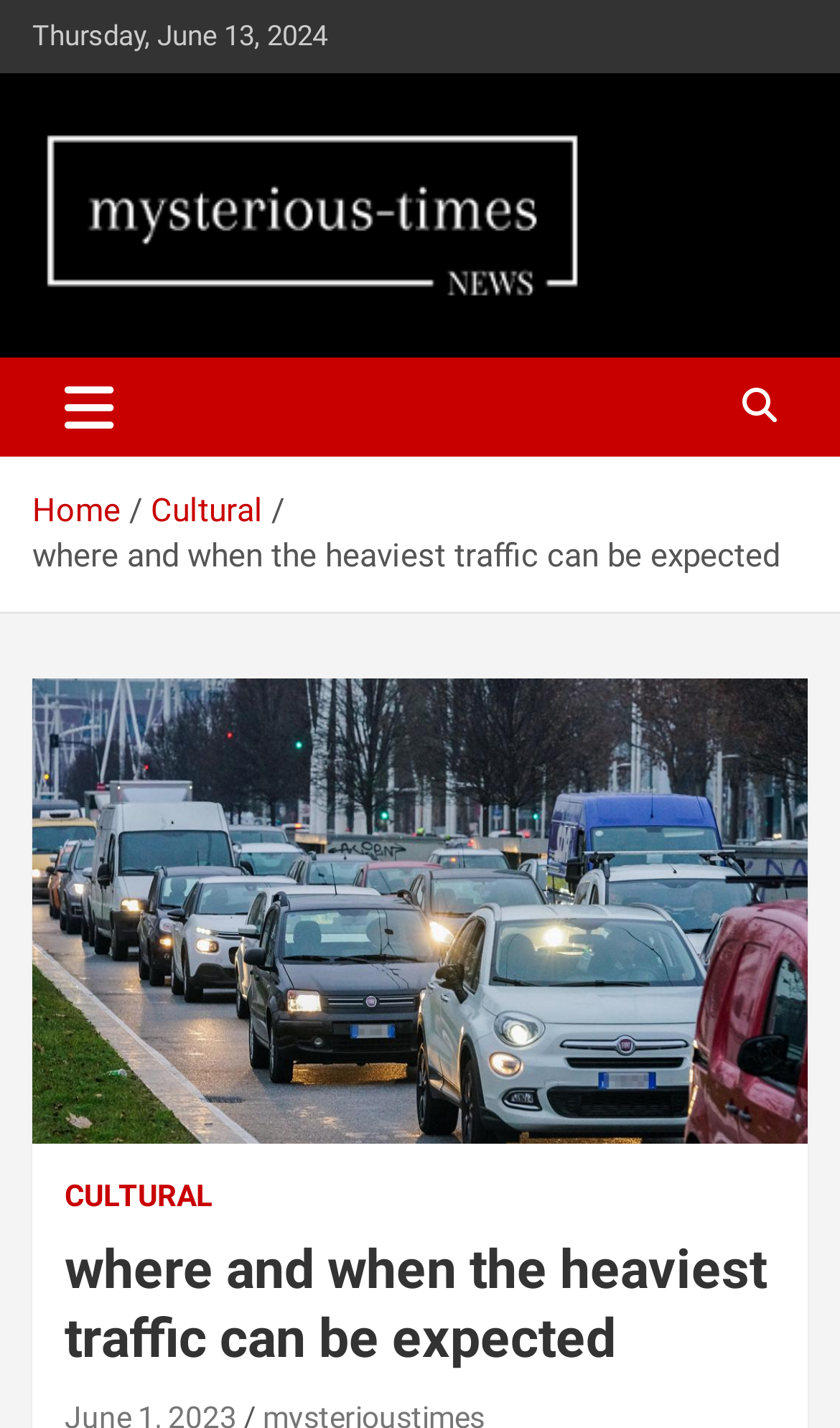What is the category of the article?
From the screenshot, provide a brief answer in one word or phrase.

Cultural